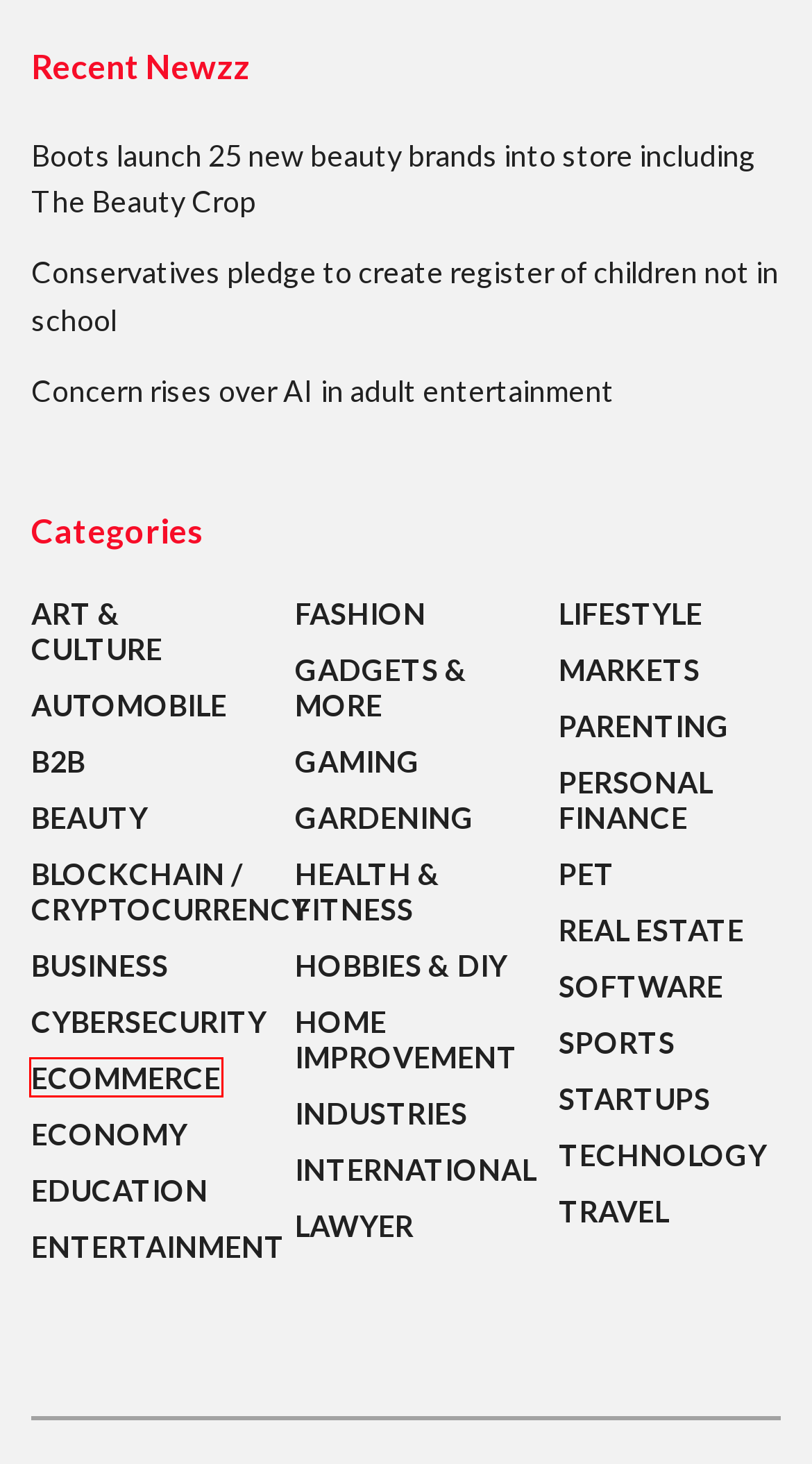Analyze the given webpage screenshot and identify the UI element within the red bounding box. Select the webpage description that best matches what you expect the new webpage to look like after clicking the element. Here are the candidates:
A. PET Archives - Newzz
B. B2B Archives - Newzz
C. BLOCKCHAIN / CRYPTOCURRENCY Archives - Newzz
D. ECOMMERCE Archives - Newzz
E. GAMING Archives - Newzz
F. AUTOMOBILE Archives - Newzz
G. TRAVEL Archives - Newzz
H. MARKETS Archives - Newzz

D